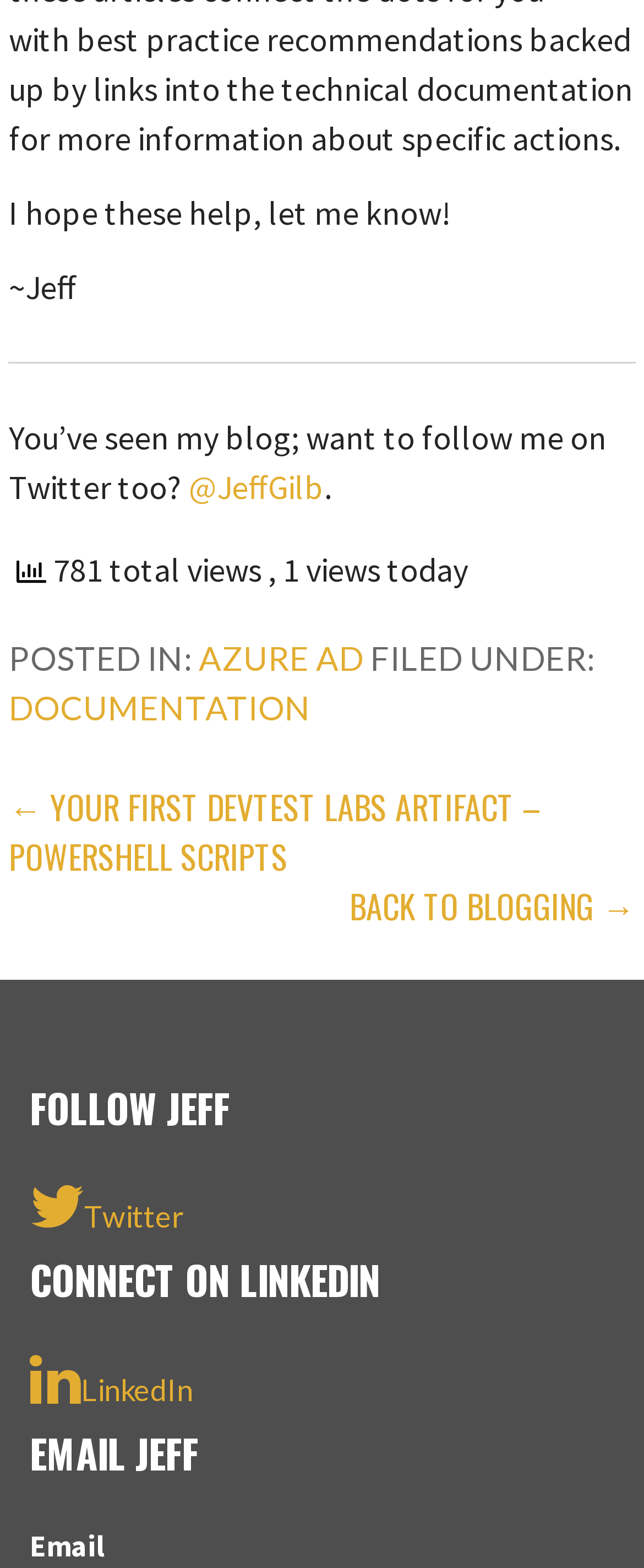Provide a brief response using a word or short phrase to this question:
What is the category of the post?

AZURE AD